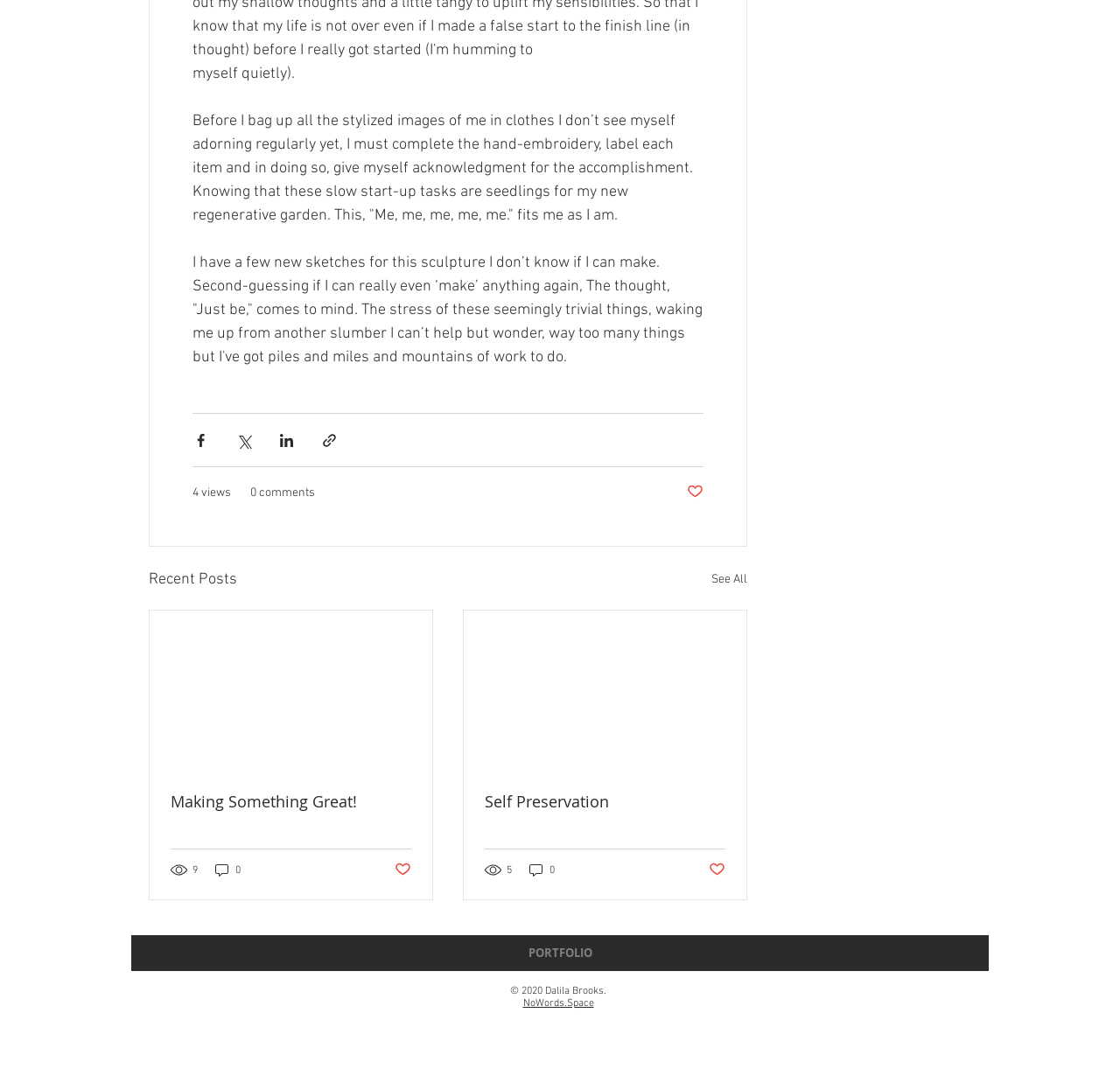Locate the bounding box coordinates of the element you need to click to accomplish the task described by this instruction: "Visit the portfolio".

[0.46, 0.863, 0.54, 0.896]